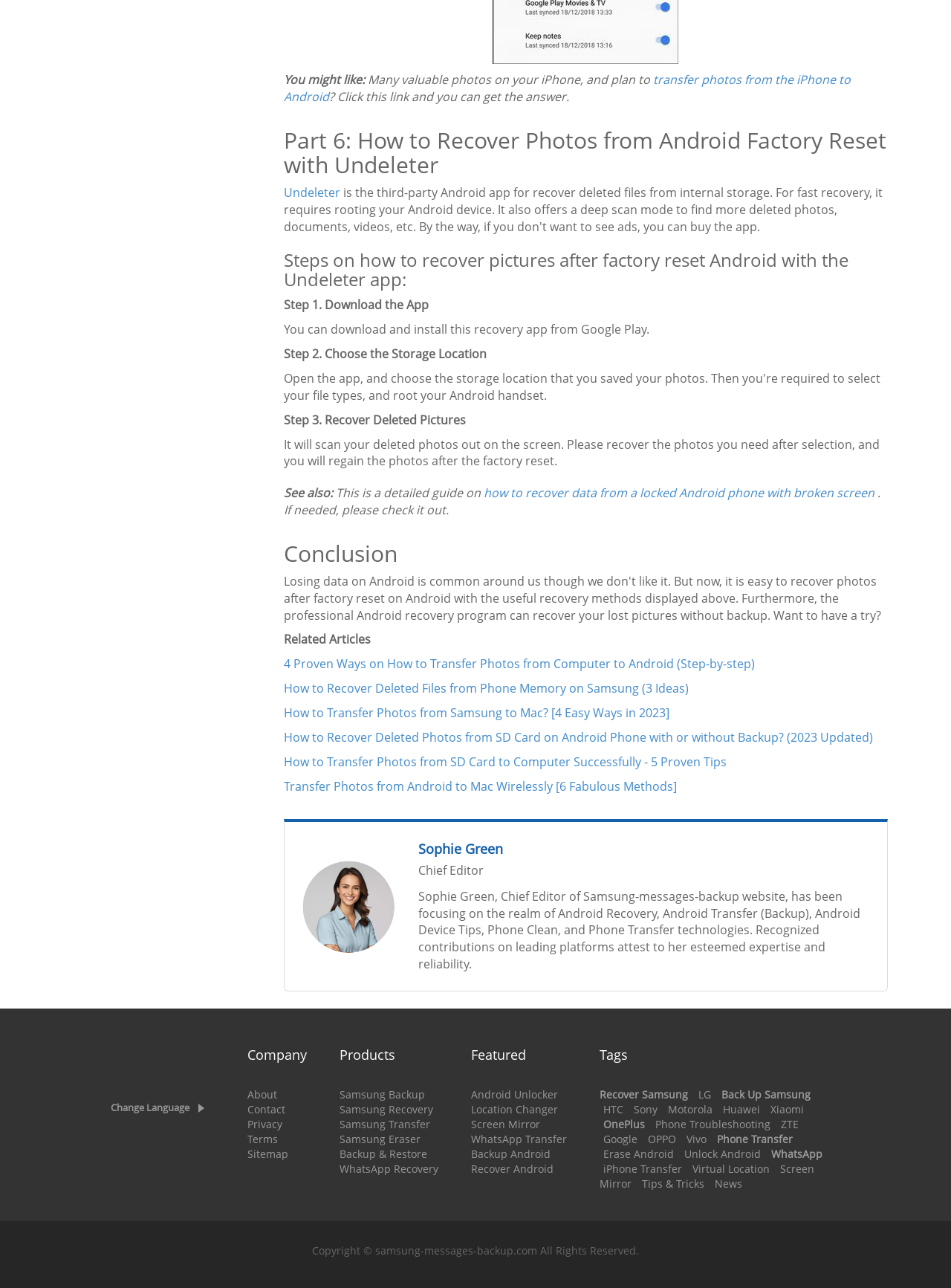Can you find the bounding box coordinates of the area I should click to execute the following instruction: "Click the link to transfer photos from iPhone to Android"?

[0.298, 0.056, 0.894, 0.082]